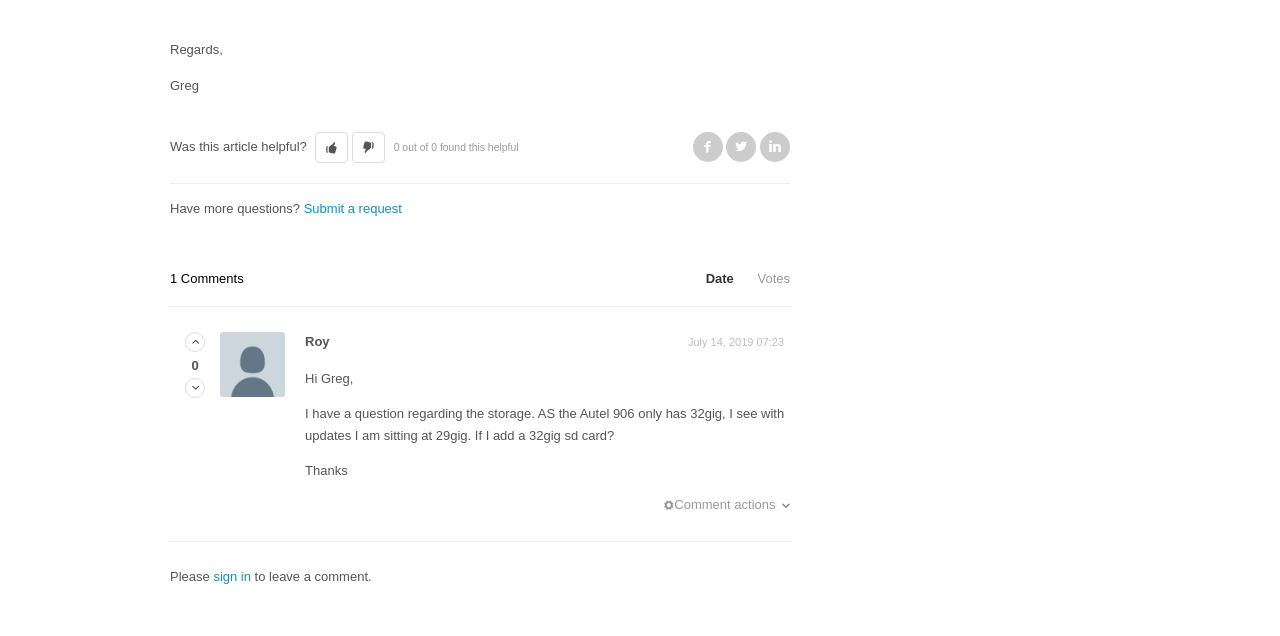Please determine the bounding box coordinates for the element with the description: "Submit a request".

[0.237, 0.316, 0.314, 0.34]